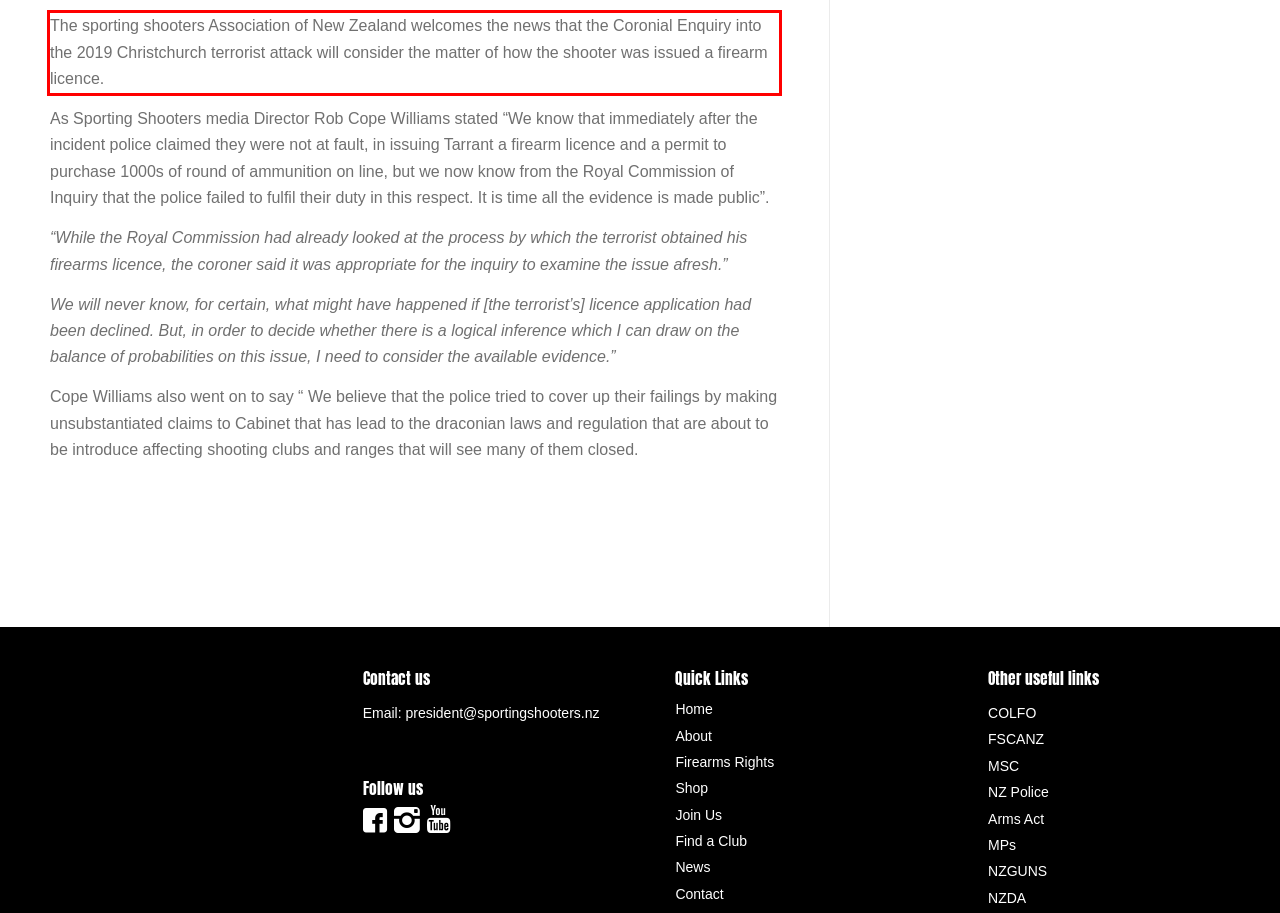You are provided with a screenshot of a webpage featuring a red rectangle bounding box. Extract the text content within this red bounding box using OCR.

The sporting shooters Association of New Zealand welcomes the news that the Coronial Enquiry into the 2019 Christchurch terrorist attack will consider the matter of how the shooter was issued a firearm licence.